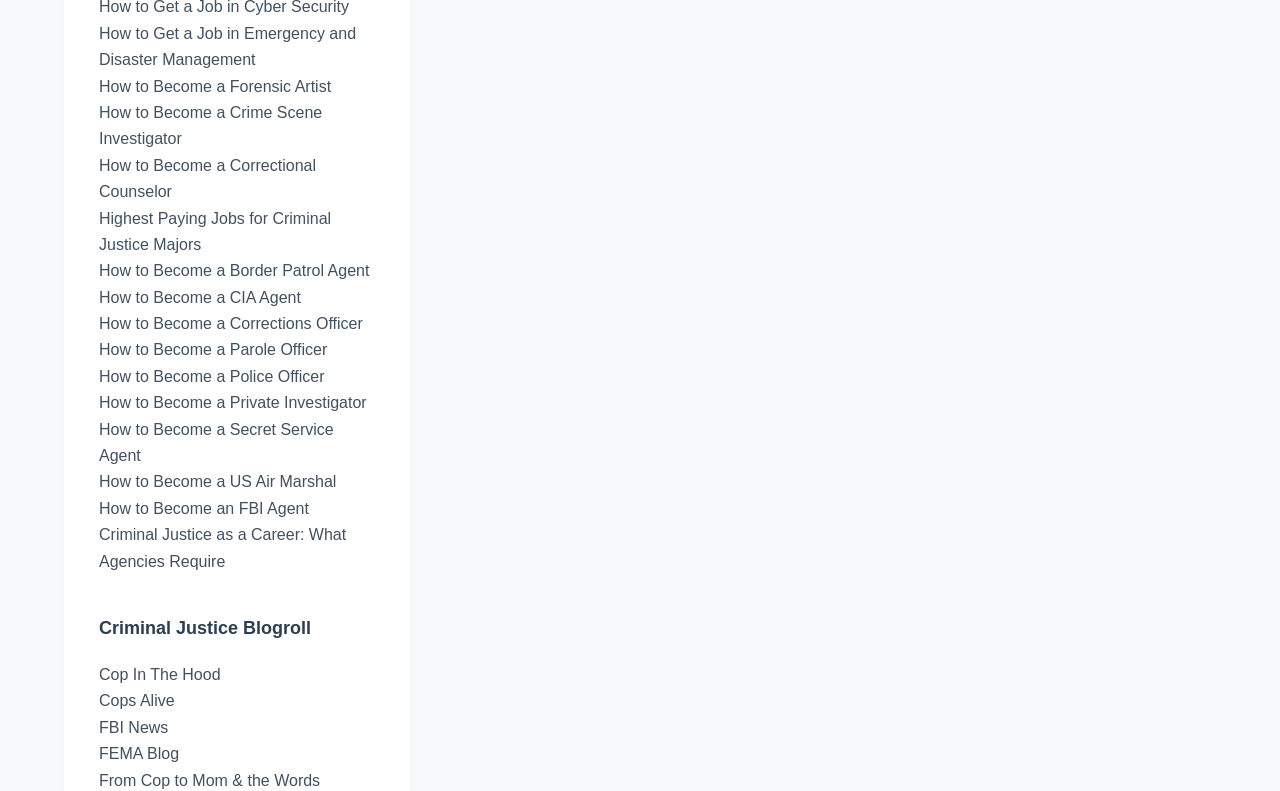Find the bounding box coordinates of the clickable element required to execute the following instruction: "Learn about how to become a CIA agent". Provide the coordinates as four float numbers between 0 and 1, i.e., [left, top, right, bottom].

[0.077, 0.365, 0.235, 0.386]